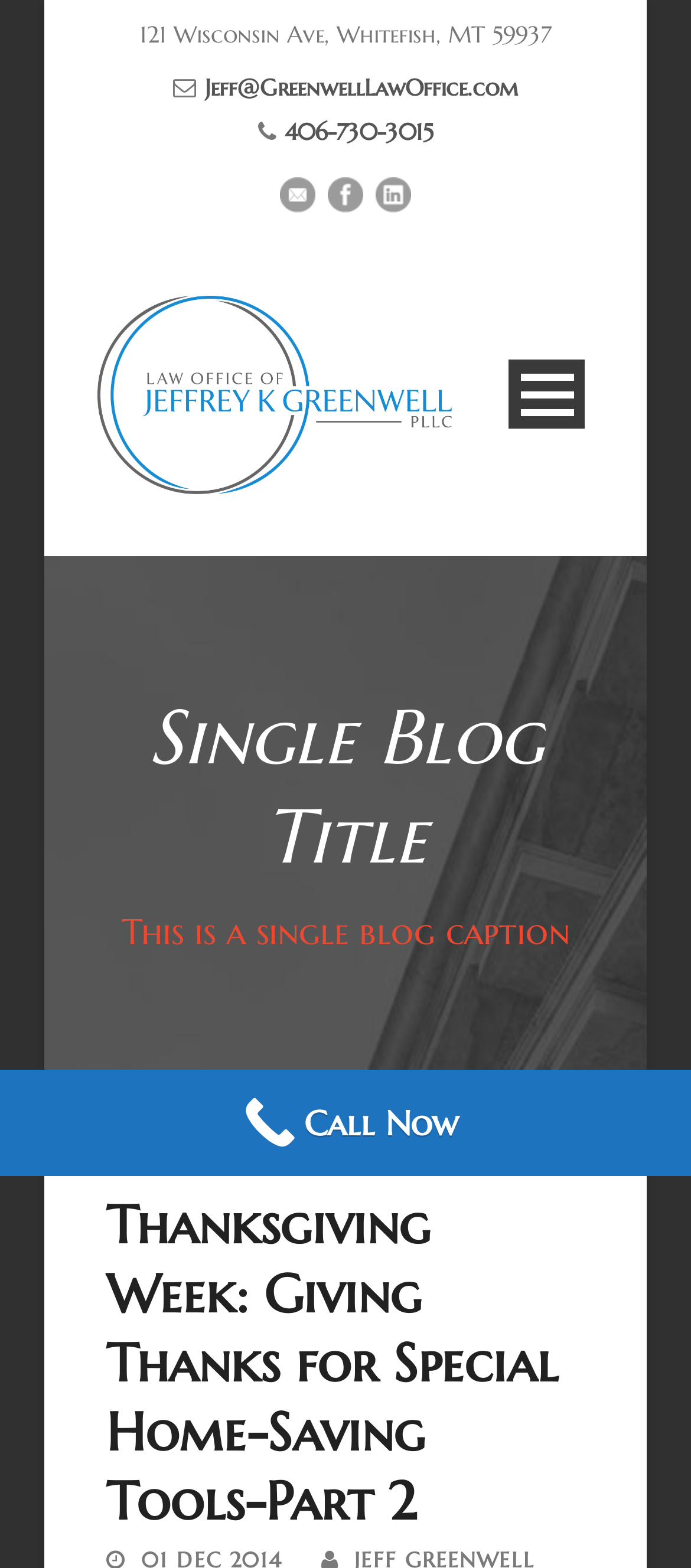What is the main heading of this webpage? Please extract and provide it.

Thanksgiving Week: Giving Thanks for Special Home-Saving Tools-Part 2